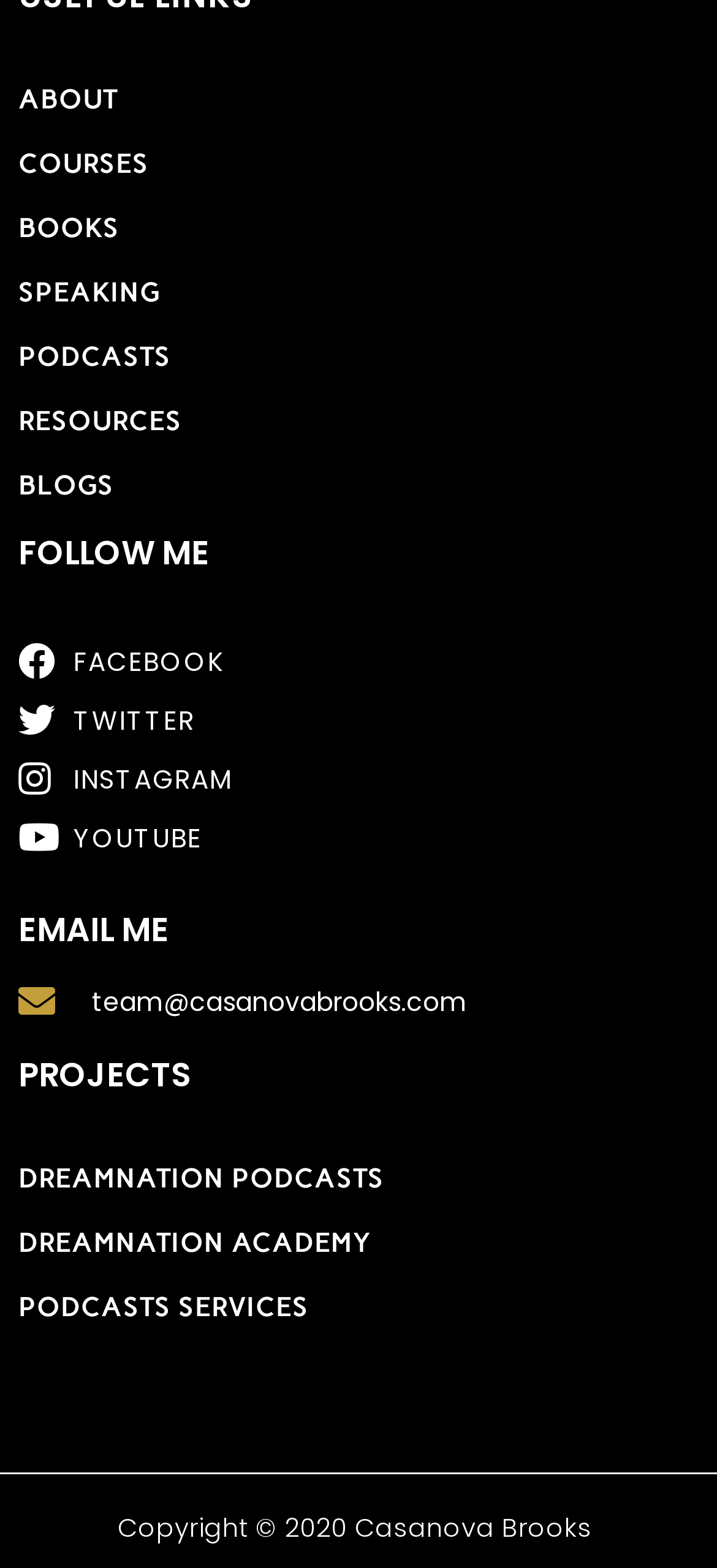Provide a brief response using a word or short phrase to this question:
What are the main categories on this website?

ABOUT, COURSES, BOOKS, etc.